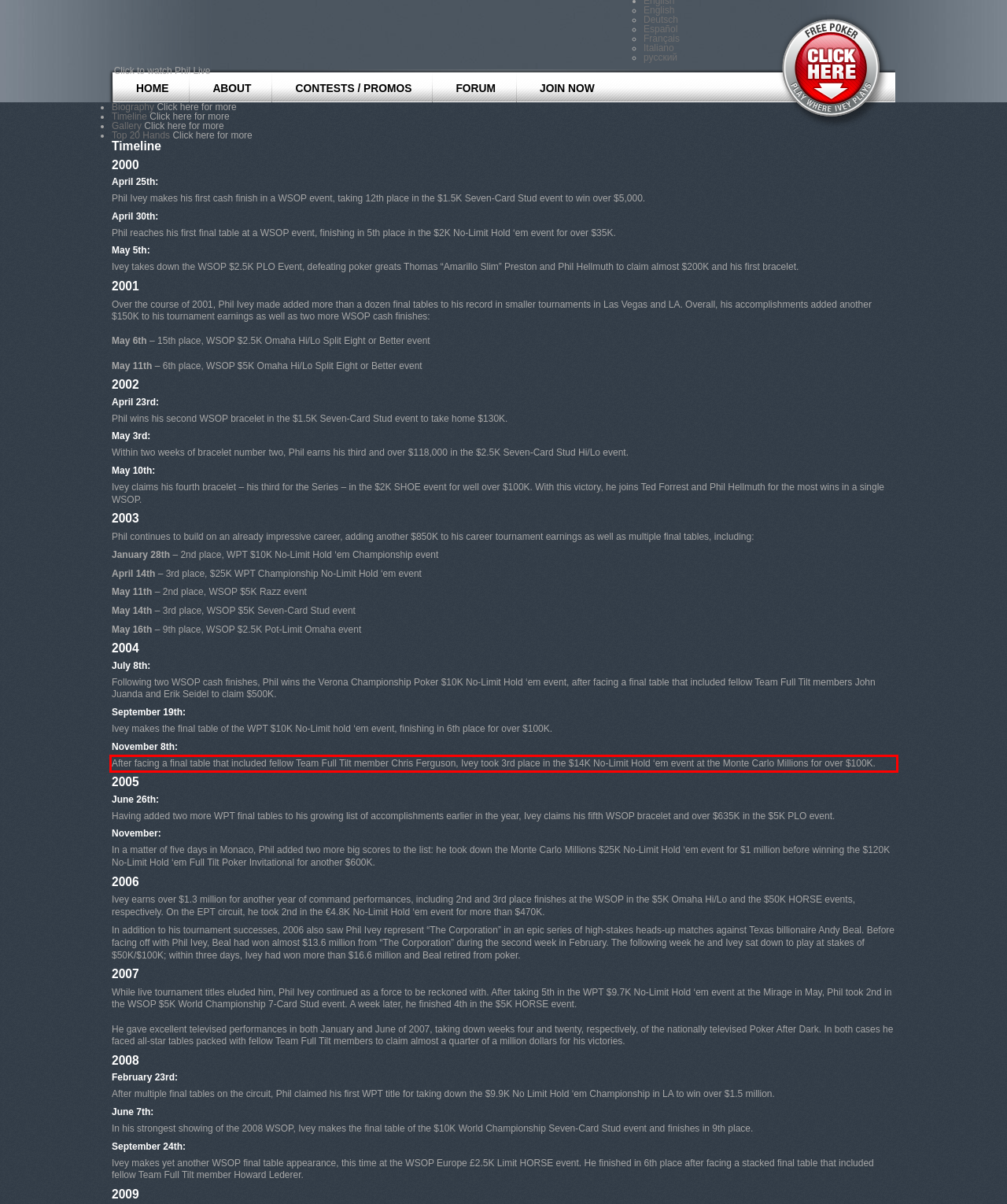You are looking at a screenshot of a webpage with a red rectangle bounding box. Use OCR to identify and extract the text content found inside this red bounding box.

After facing a final table that included fellow Team Full Tilt member Chris Ferguson, Ivey took 3rd place in the $14K No-Limit Hold ‘em event at the Monte Carlo Millions for over $100K.